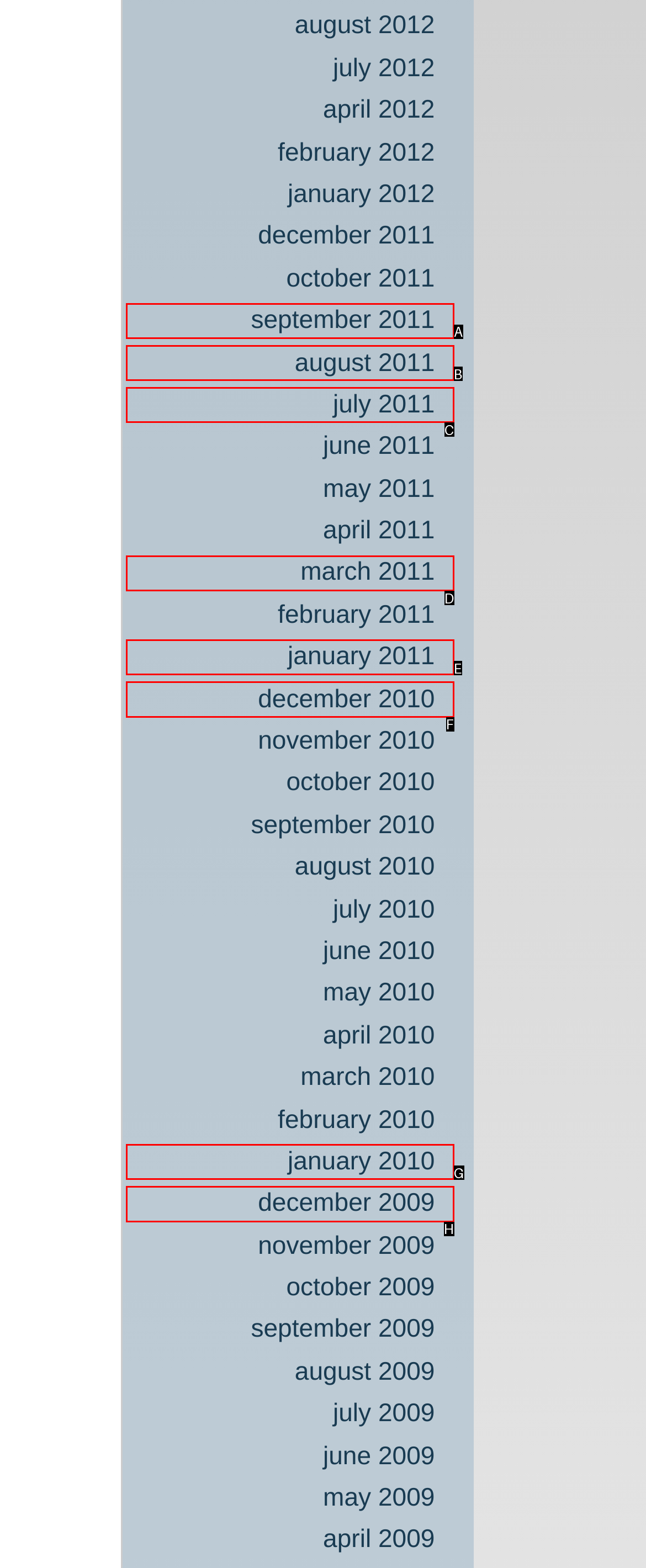From the given choices, indicate the option that best matches: Testimonials
State the letter of the chosen option directly.

None